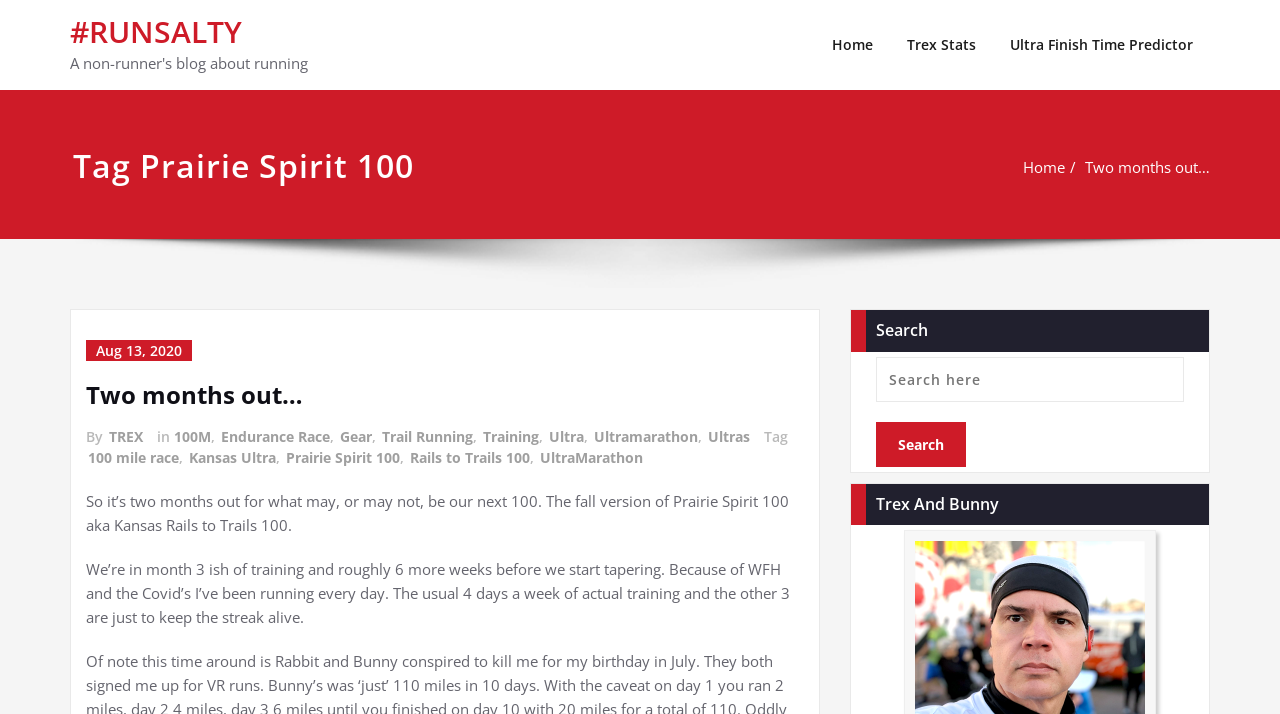Provide the bounding box coordinates of the UI element this sentence describes: "Community".

None